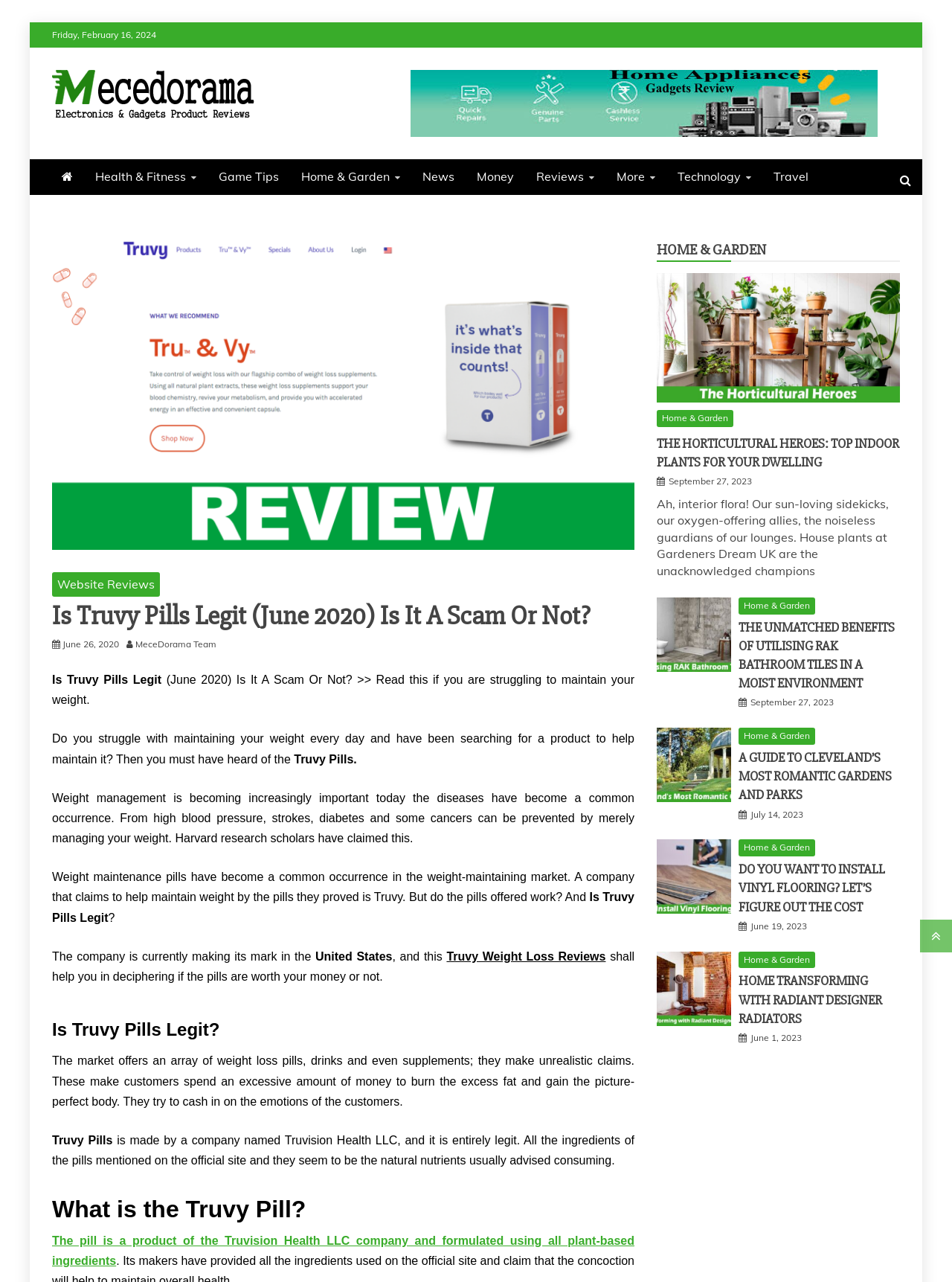Please pinpoint the bounding box coordinates for the region I should click to adhere to this instruction: "Read the 'Website Reviews' link".

[0.055, 0.446, 0.168, 0.466]